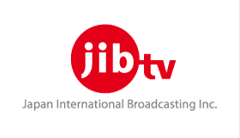Describe all the important aspects and features visible in the image.

The image features the logo of Japan International Broadcasting Inc. (jibtv) prominently displayed. The logo consists of the lowercase letters "jib" in red, followed by "tv" in lowercase, accompanied by a circular red background that enhances its visibility. Below the logo, in a more understated gray font, is the full name of the organization: "Japan International Broadcasting Inc." This logo represents the brand’s identity in broadcasting and reflects its focus on Japanese culture and content, catering to both local and international audiences.